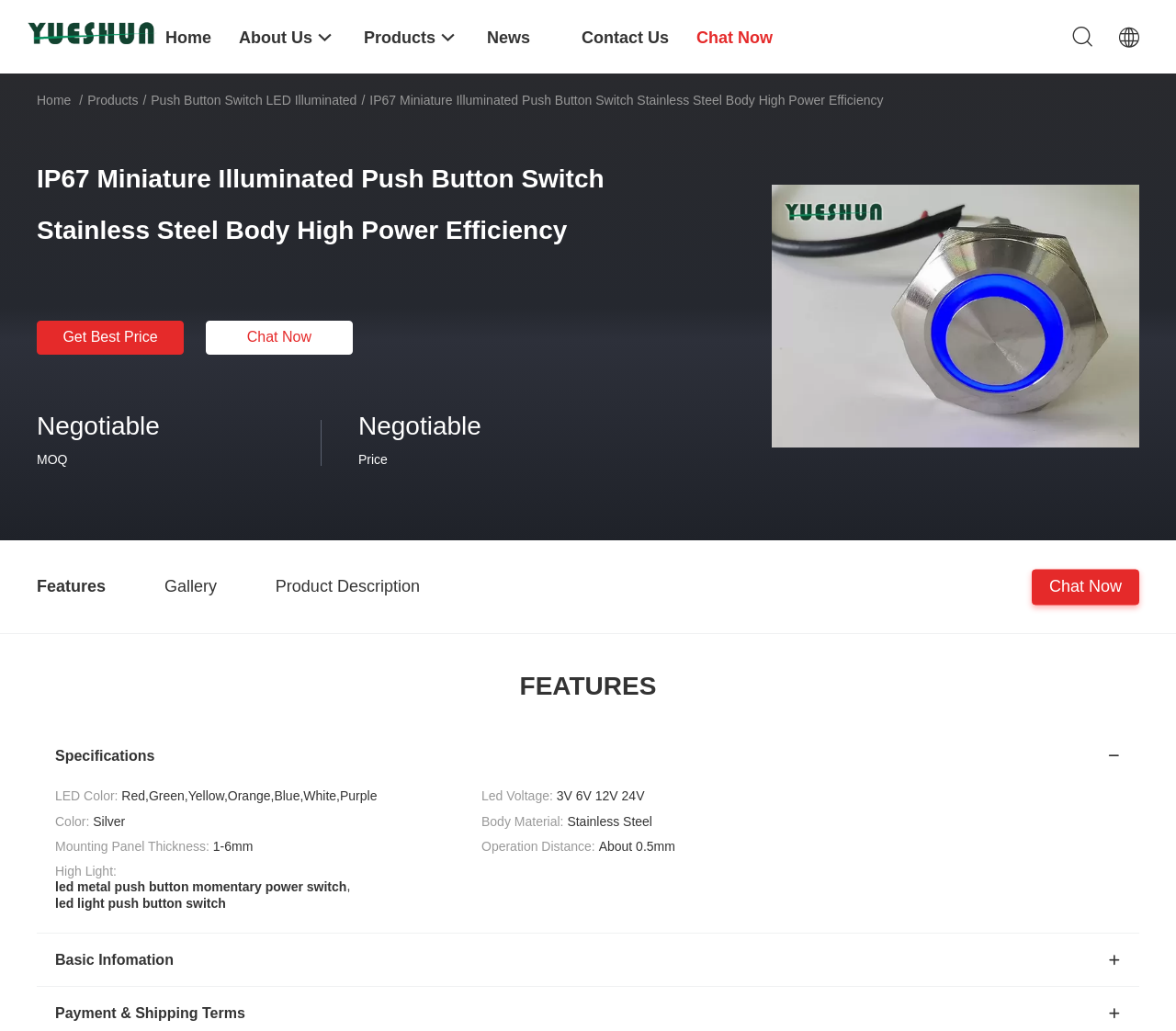Provide a thorough description of this webpage.

This webpage is about a product called "IP67 Miniature Illuminated Push Button Switch Stainless Steel Body High Power Efficiency" from a company called "Yueqing Yueshun Electric Co., Ltd." The top section of the page features a logo and a navigation menu with links to "Home", "About Us", "Products", "News", "Contact Us", and "Chat Now".

Below the navigation menu, there is a heading with the product name, followed by two buttons: "Get Best Price" and "Chat Now". To the right of the buttons, there is a section with product details, including "Negotiable" price, "MOQ" (Minimum Order Quantity), and "Price".

Further down the page, there is a section with three tabs: "Features", "Gallery", and "Product Description". Below these tabs, there is a large image of the product, and a link to "Chat Now" at the bottom right corner.

The next section is dedicated to the product's features, with a heading "FEATURES" and a list of specifications, including "LED Color", "Led Voltage", "Color", "Body Material", "Mounting Panel Thickness", "Operation Distance", and "High Light". 

Following the specifications, there are three headings: "led metal push button momentary power switch", "led light push button switch", and "Basic Infomation". The page ends with a section on "Payment & Shipping Terms".